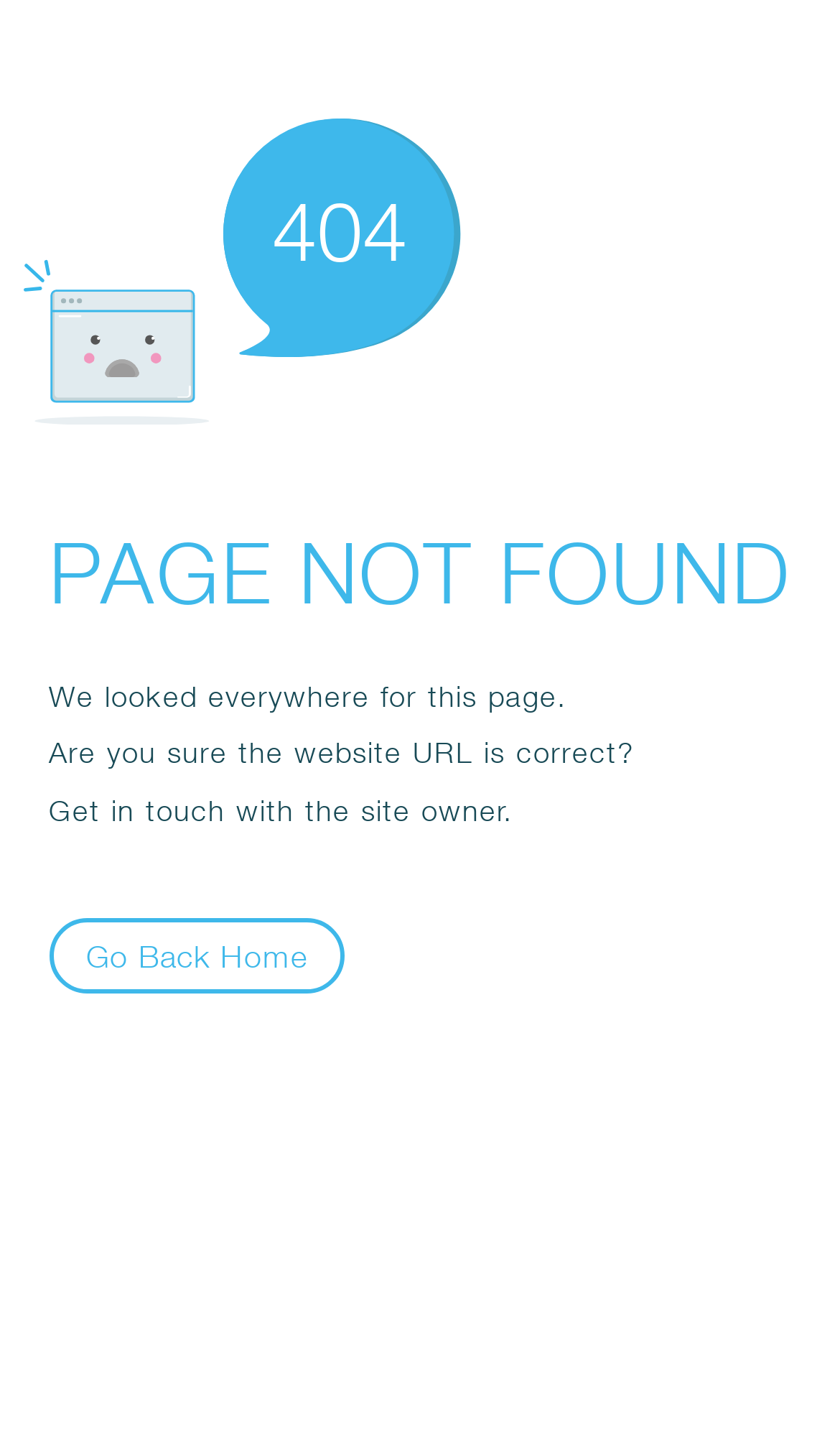Provide a single word or phrase answer to the question: 
What is the main error message?

PAGE NOT FOUND